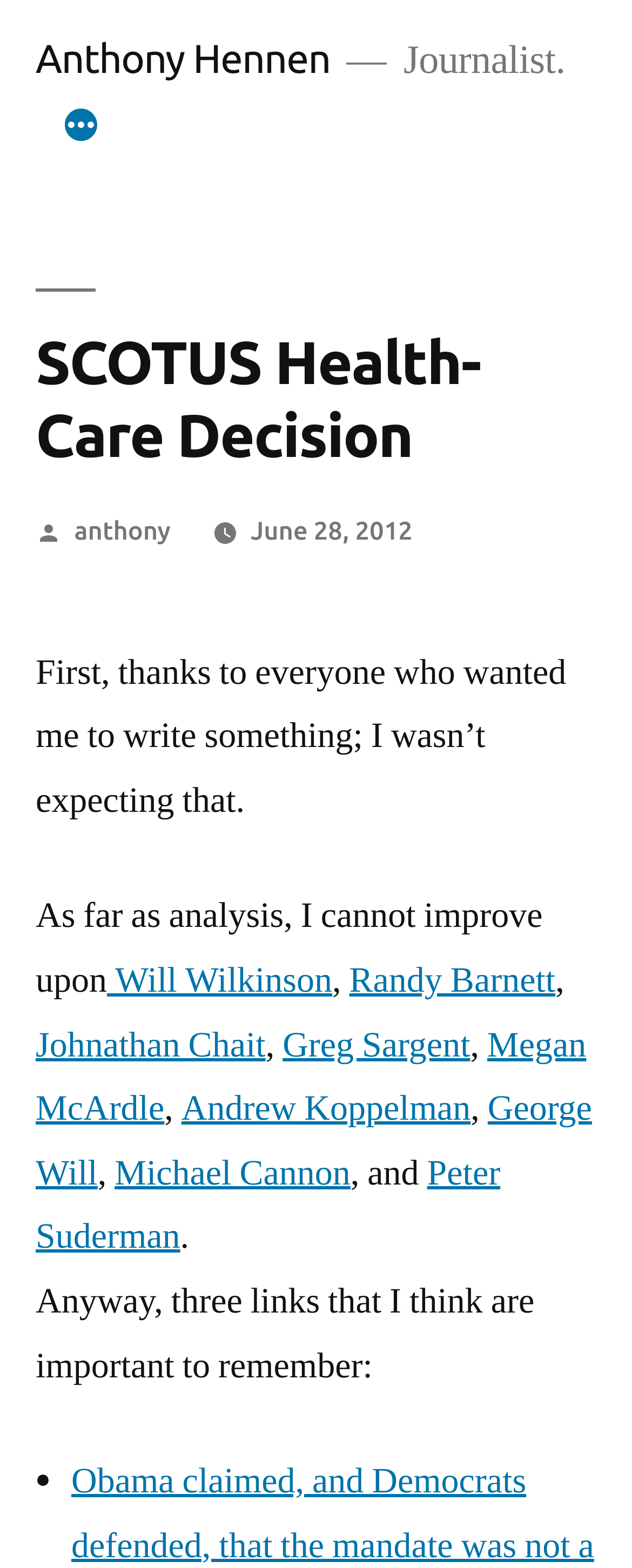Identify and extract the main heading of the webpage.

SCOTUS Health-Care Decision